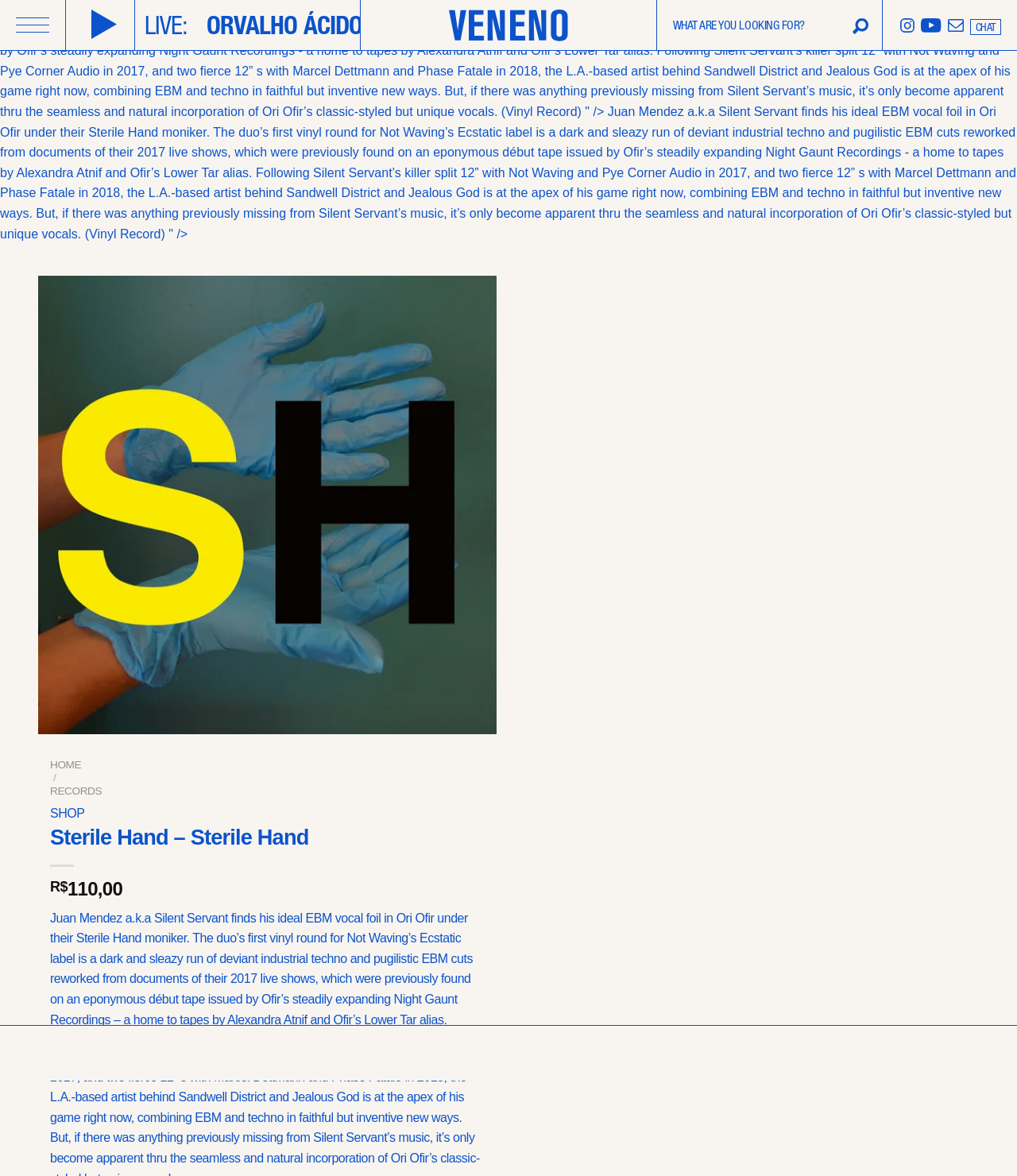Can you find and provide the main heading text of this webpage?

Sterile Hand – Sterile Hand